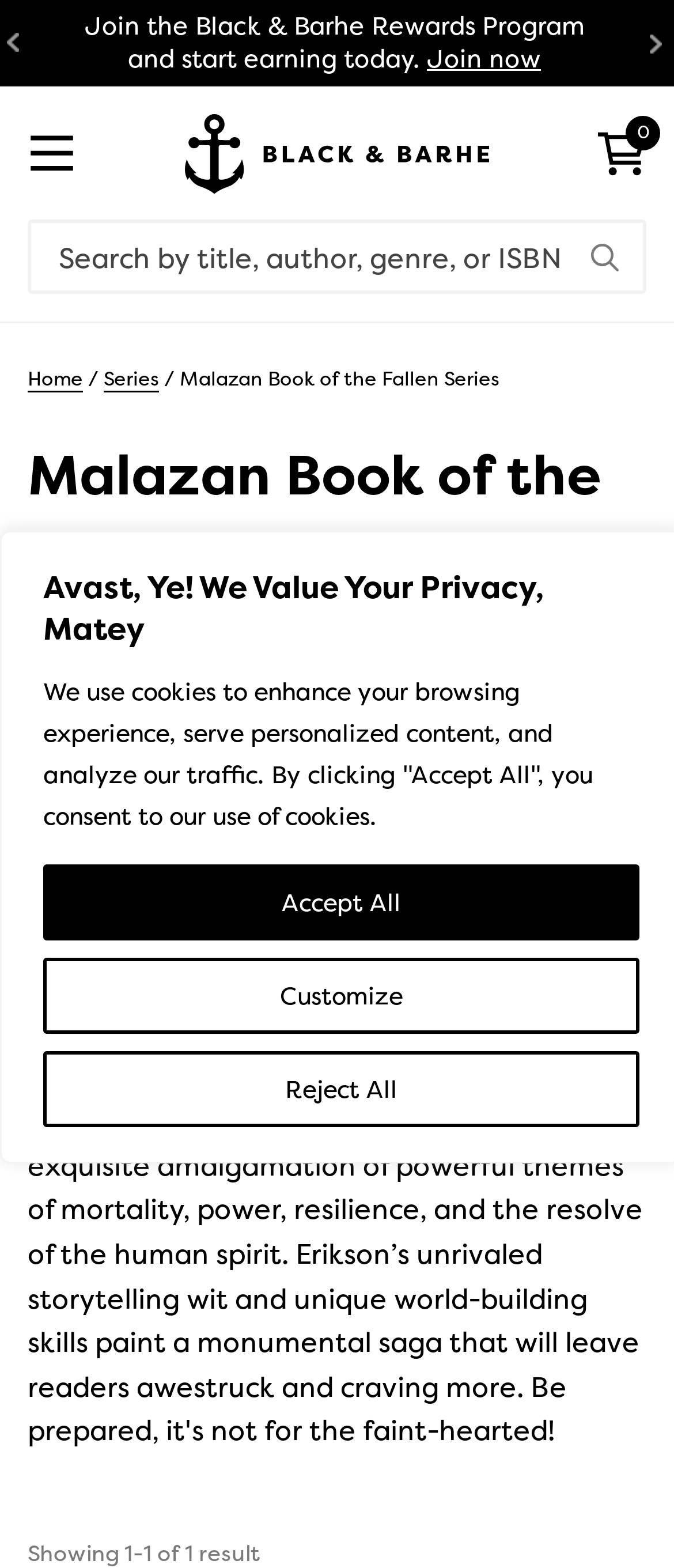Please extract the primary headline from the webpage.

Malazan Book of the Fallen Series